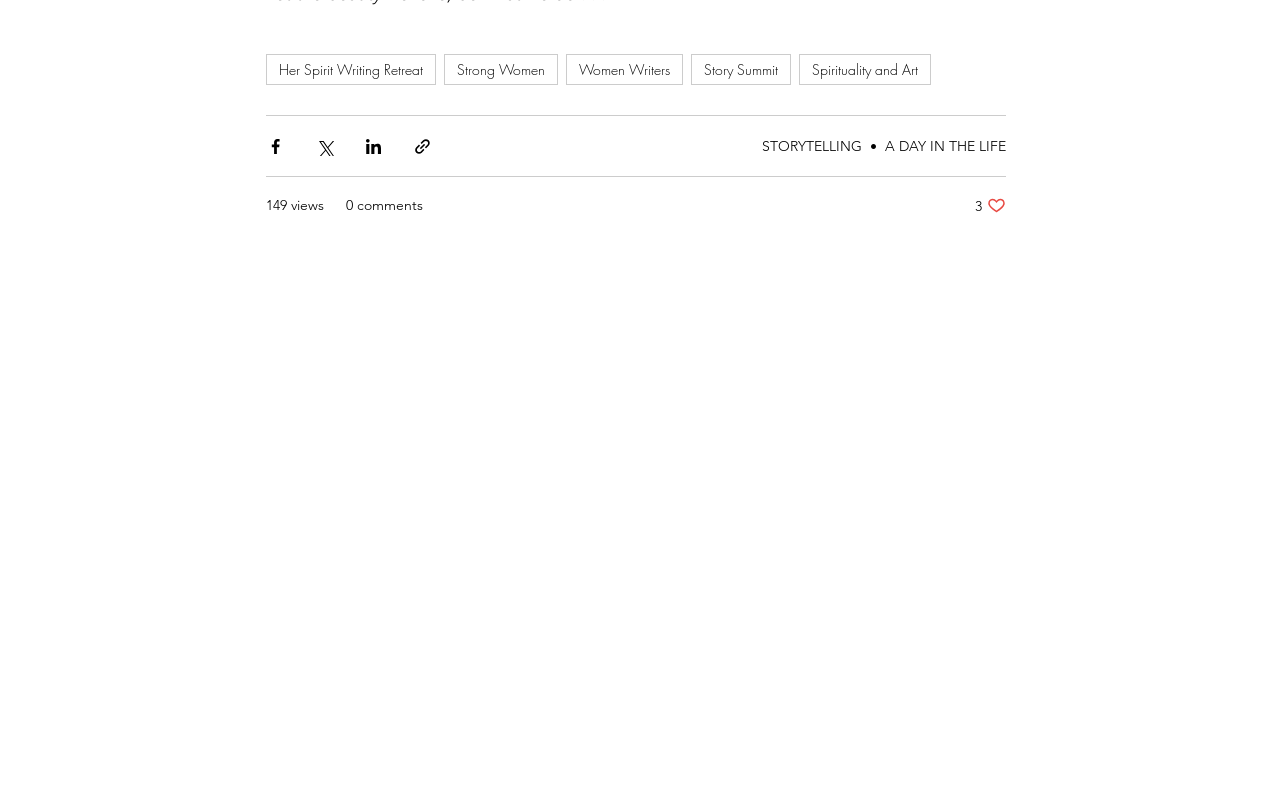Locate the bounding box of the user interface element based on this description: "Market Trends".

None